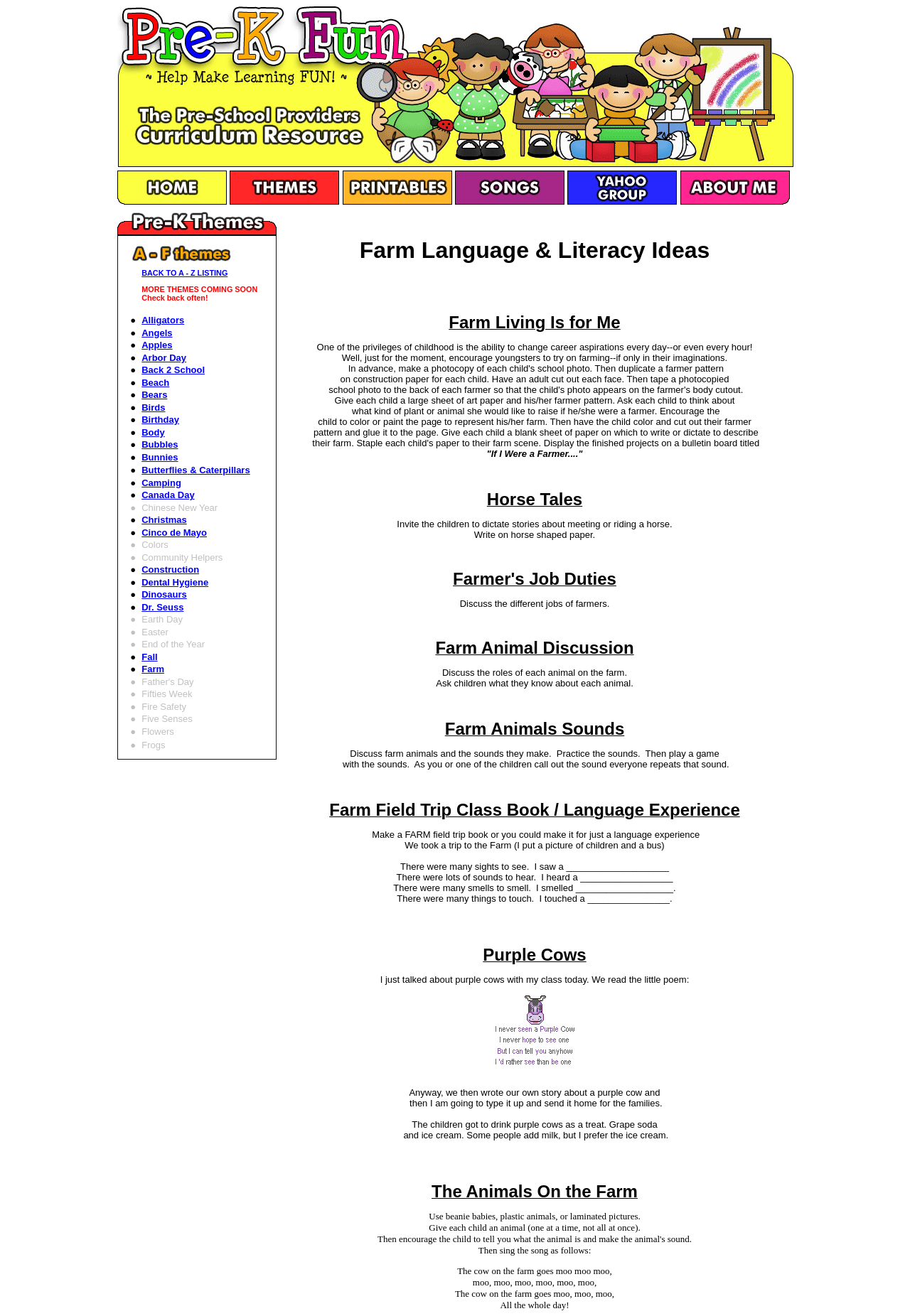Please find the bounding box coordinates for the clickable element needed to perform this instruction: "View the theme about Alligators.".

[0.156, 0.239, 0.202, 0.247]